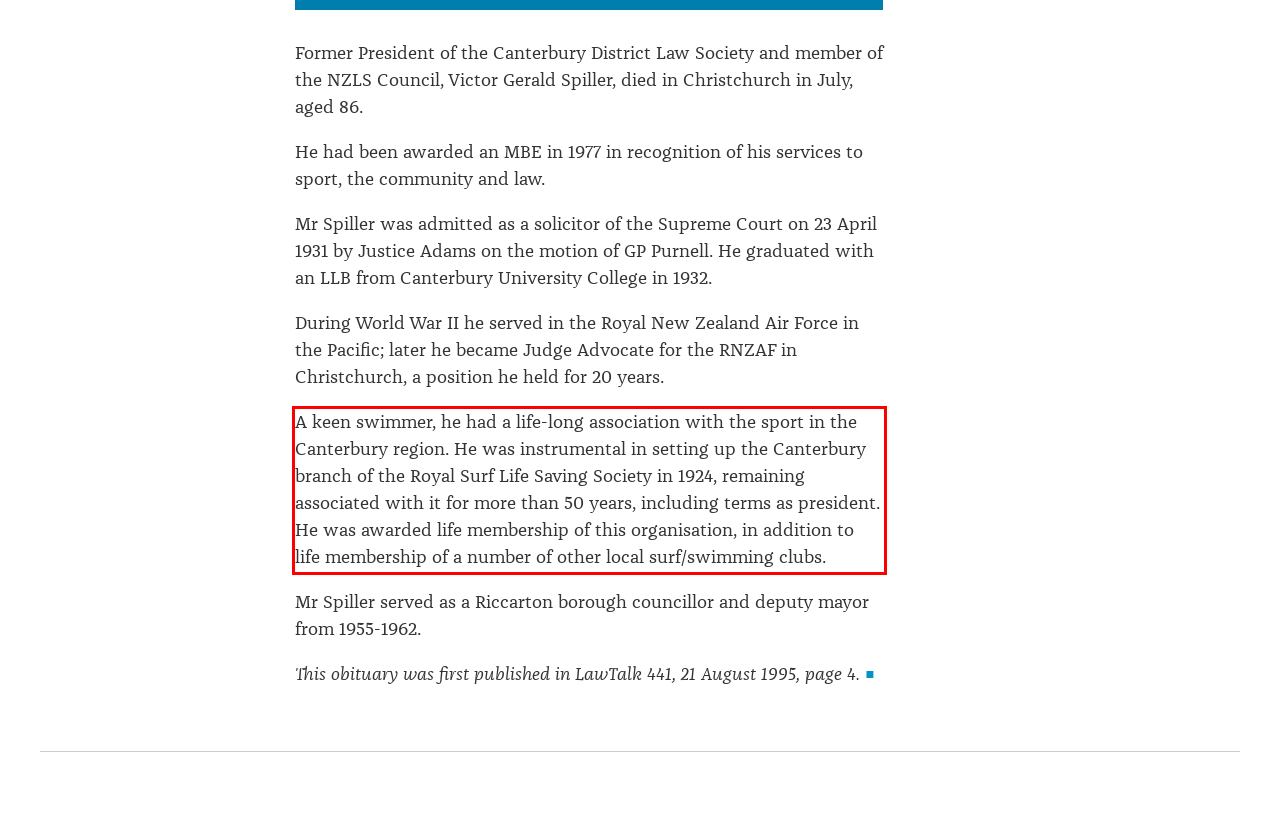Please look at the webpage screenshot and extract the text enclosed by the red bounding box.

A keen swimmer, he had a life-long association with the sport in the Canterbury region. He was instrumental in setting up the Canterbury branch of the Royal Surf Life Saving Society in 1924, remaining associated with it for more than 50 years, including terms as president. He was awarded life membership of this organisation, in addition to life membership of a number of other local surf/swimming clubs.